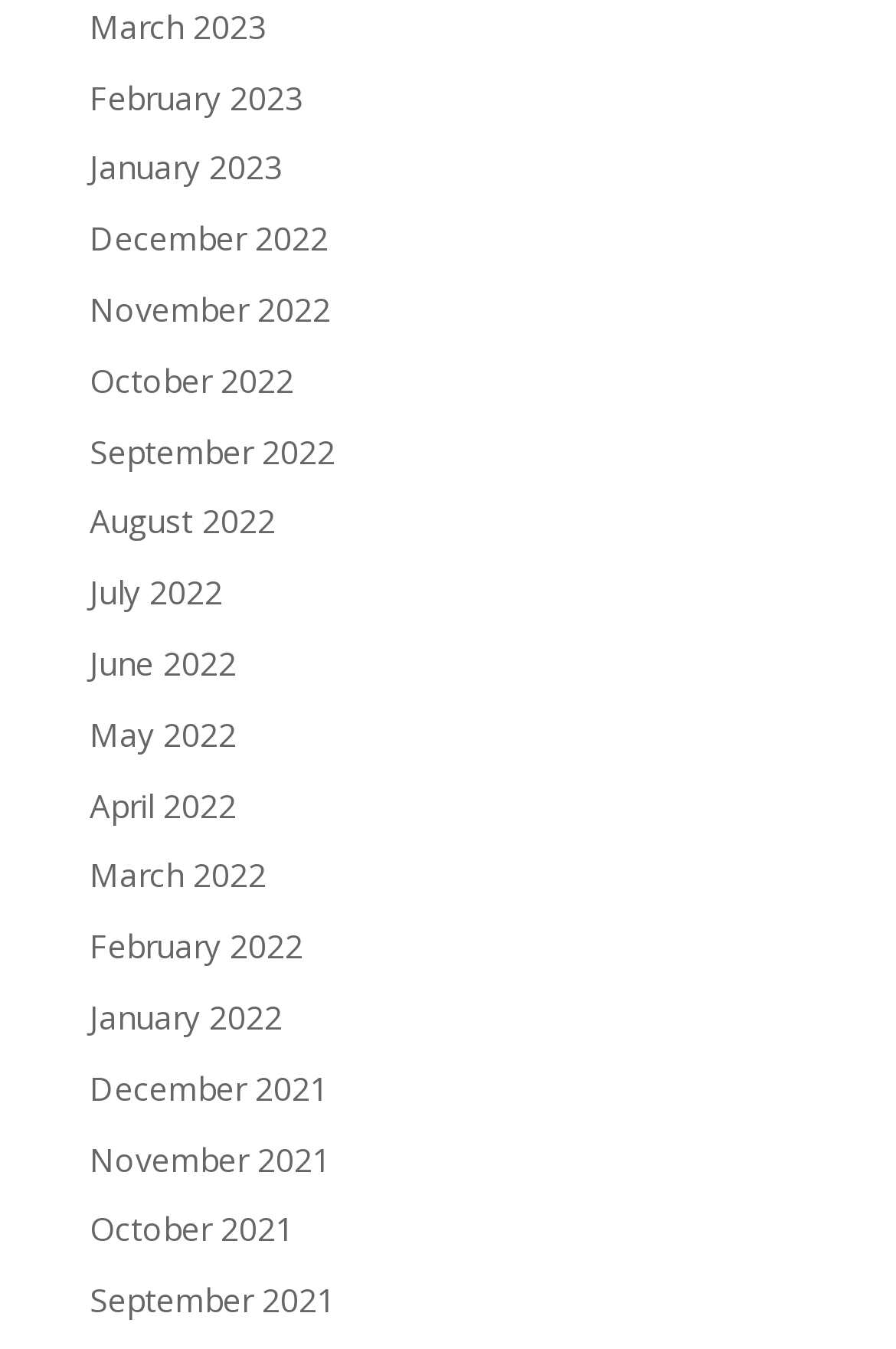What is the earliest month listed?
Kindly give a detailed and elaborate answer to the question.

I looked at the list of links and found that the earliest month listed is January 2021, which is not present on the webpage but can be inferred as the starting point of the sequence.